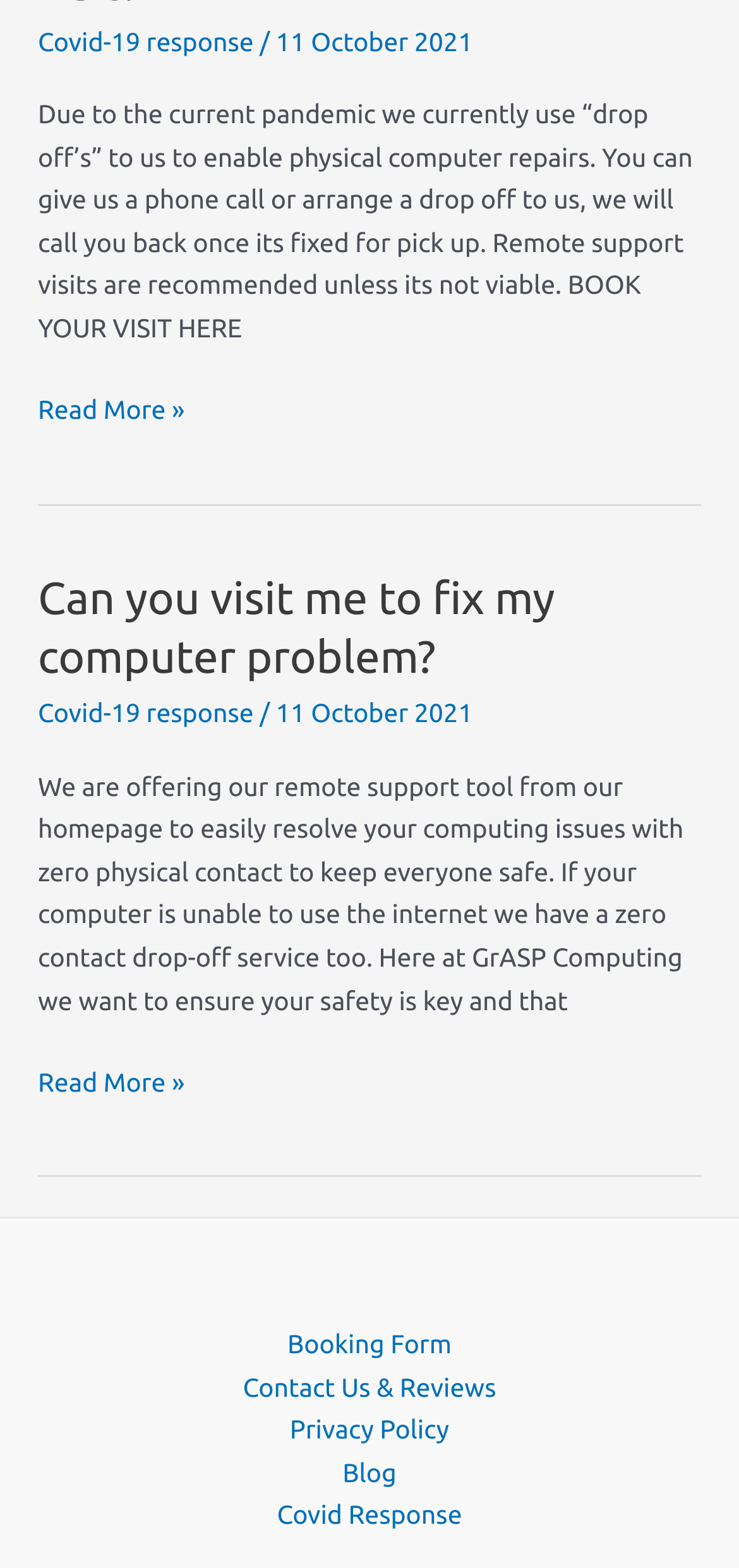Identify the bounding box coordinates for the UI element described by the following text: "accept". Provide the coordinates as four float numbers between 0 and 1, in the format [left, top, right, bottom].

None